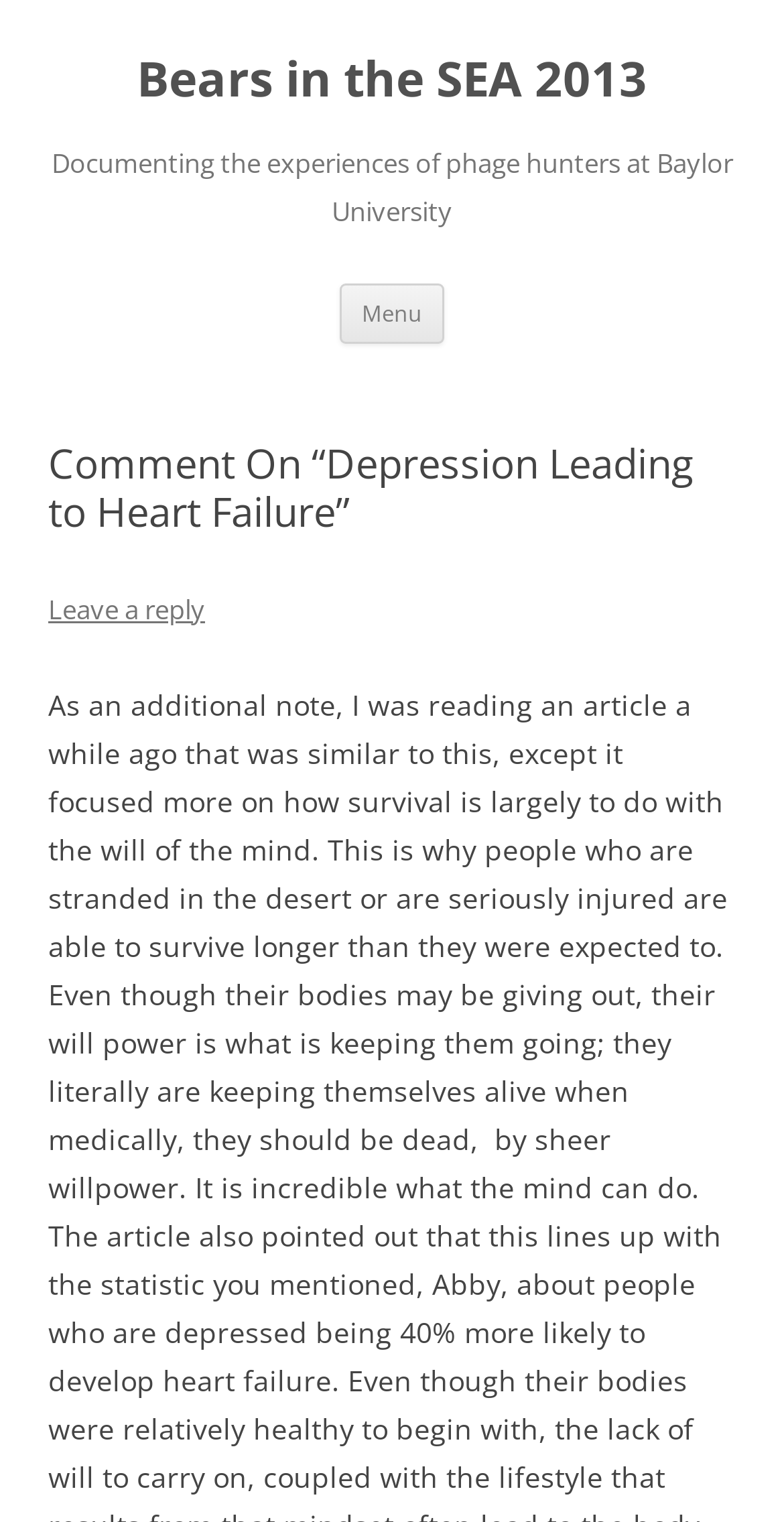Determine the heading of the webpage and extract its text content.

Bears in the SEA 2013